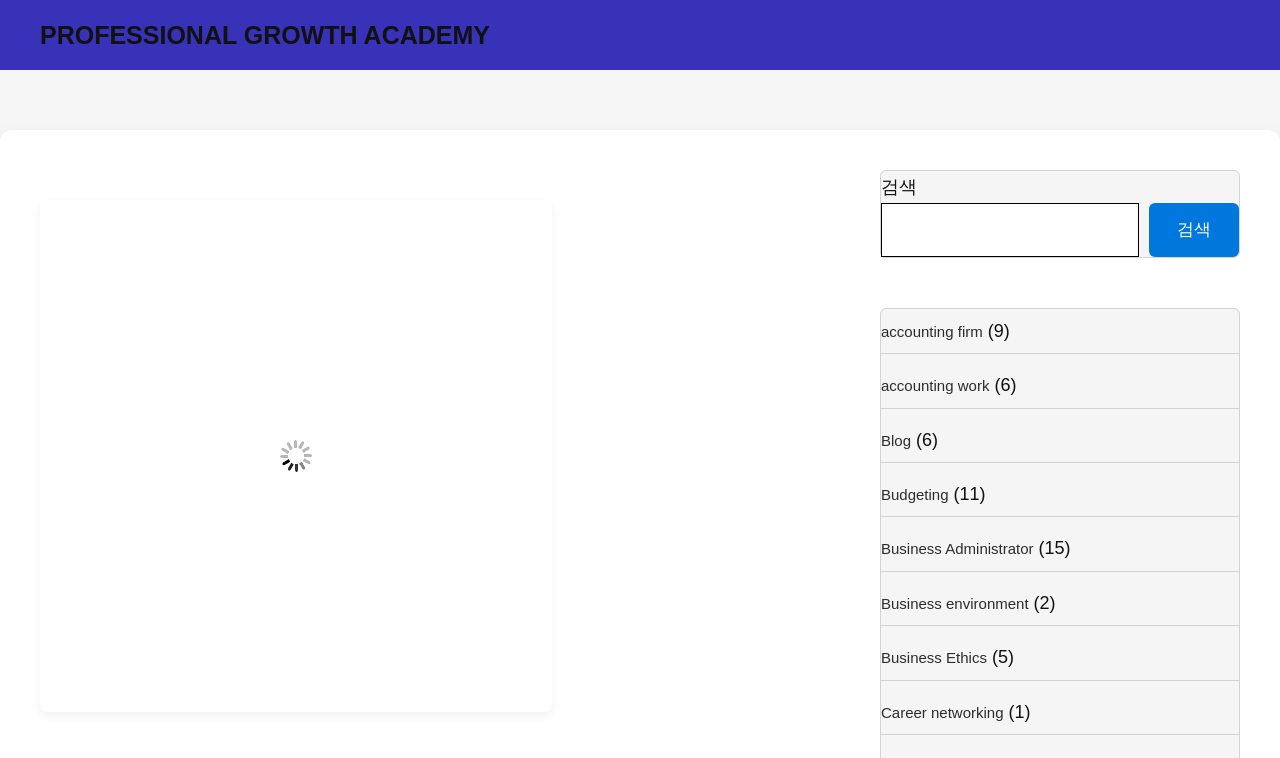What is the layout of the complementary section?
Based on the image, answer the question with as much detail as possible.

I analyzed the bounding box coordinates of the elements within the complementary section and found that they are arranged vertically, with each element having a higher y1 coordinate than the previous one. This suggests that the layout of the complementary section is a vertical list.